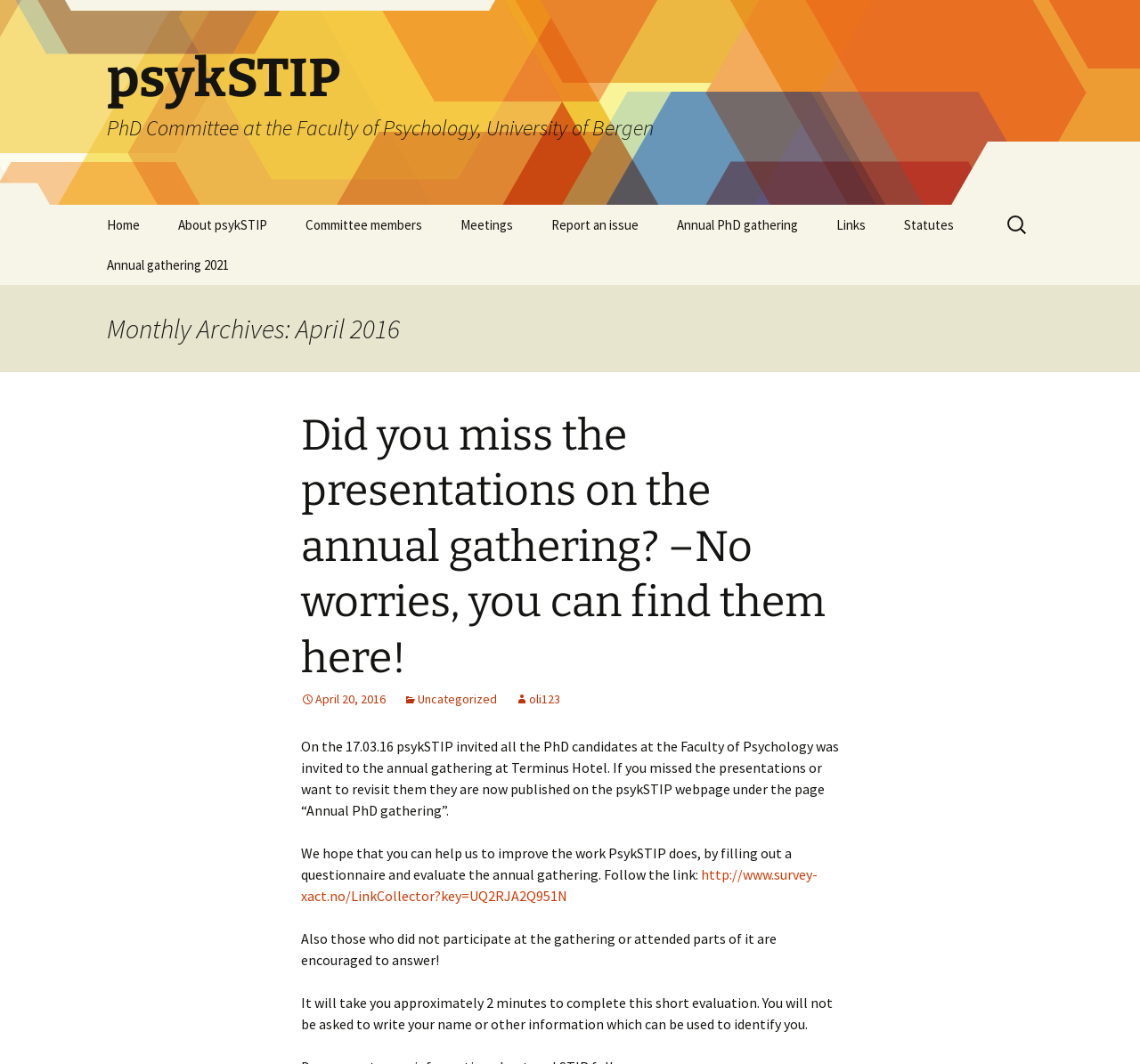Determine the bounding box coordinates of the clickable region to follow the instruction: "Fill out the evaluation questionnaire".

[0.264, 0.813, 0.717, 0.85]